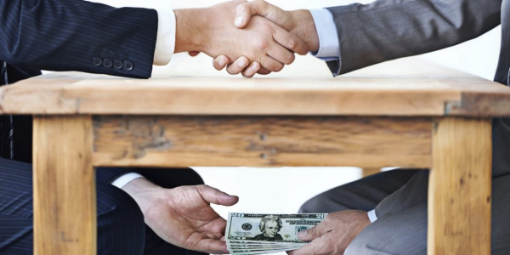What is being passed discreetly under the table?
Refer to the image and offer an in-depth and detailed answer to the question.

One individual is discreetly passing money to the other under the table, suggesting an under-the-table deal or a bribe, which is a secretive and potentially corrupt action.